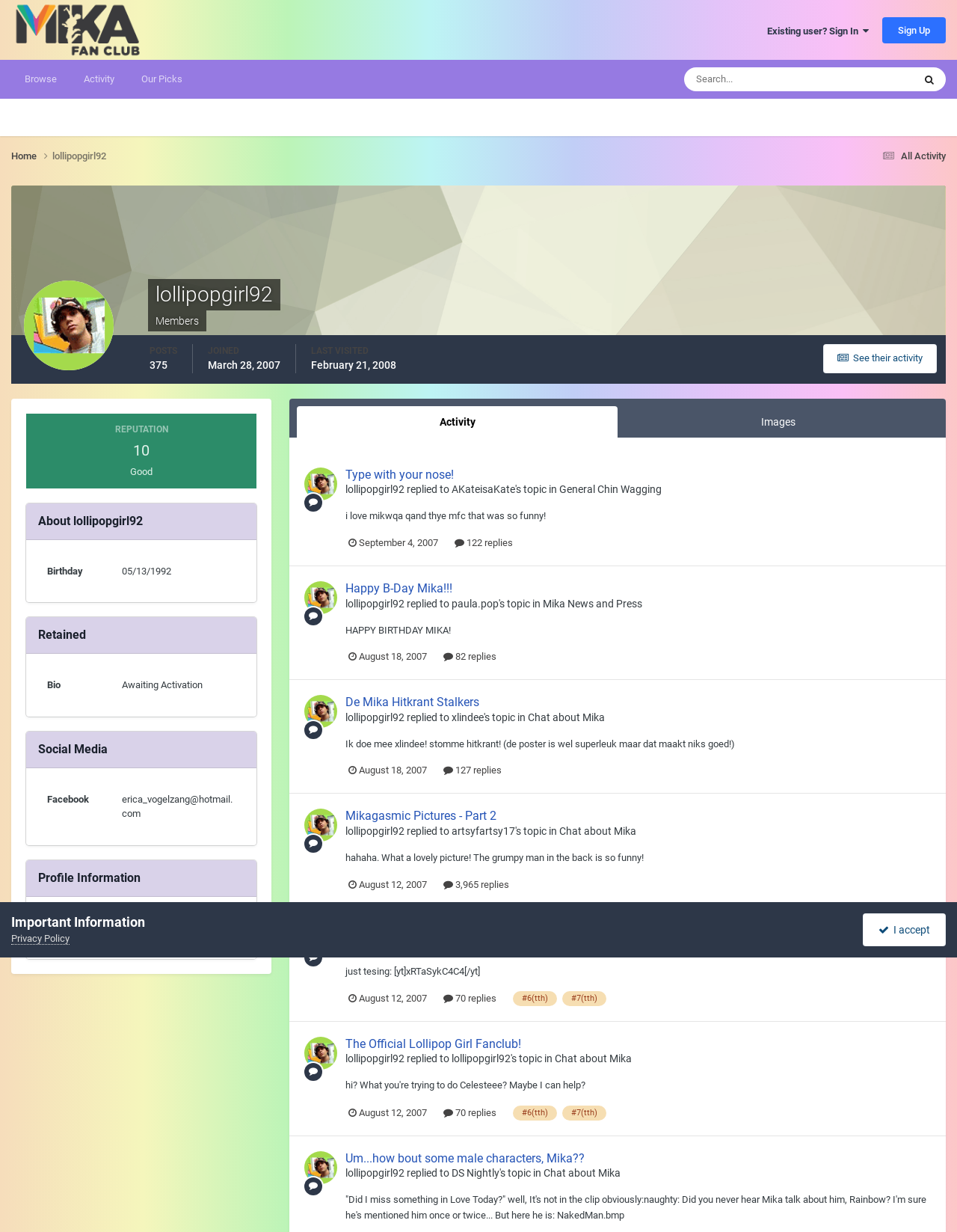Create a detailed summary of all the visual and textual information on the webpage.

The webpage is a fan club profile for "lollipopgirl92" dedicated to Mika. At the top, there is a link to "Mika Fan Club" with an accompanying image. On the right side, there are links to "Existing user? Sign In", "Sign Up", and "Browse". Below these links, there is a search box with a "Search" button.

The main content of the page is divided into sections. On the left side, there is a header section with links to "Home", "lollipopgirl92", and "All Activity". Below this, there is a section displaying the user's profile information, including their name, membership details, and reputation.

The main section of the page displays the user's posts, with three posts visible. Each post includes the user's name, a heading, and the post content. The posts also include links to the original post, the user who replied, and the topic of the post. There are also timestamps and reply counts for each post.

At the top of the post section, there is a tab list with two tabs: "Activity" and "Images". The "Activity" tab is currently selected. Below the post section, there is a section with the user's profile information, including their birthday, occupation, and social media links.

Overall, the webpage is a profile page for a fan club member, showcasing their activity, profile information, and posts within the community.